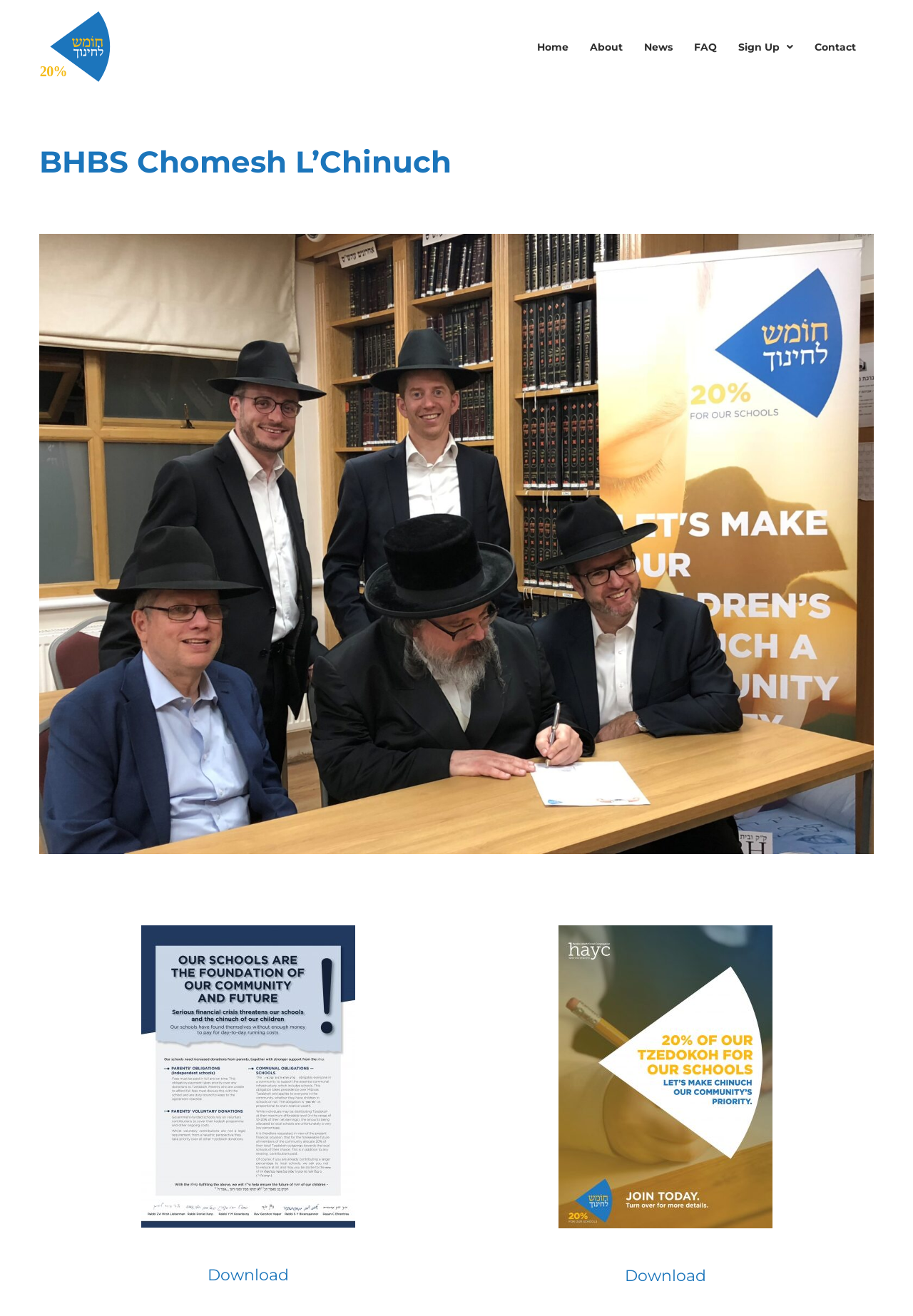Please find the bounding box coordinates of the element that must be clicked to perform the given instruction: "Click the logo". The coordinates should be four float numbers from 0 to 1, i.e., [left, top, right, bottom].

[0.043, 0.009, 0.121, 0.063]